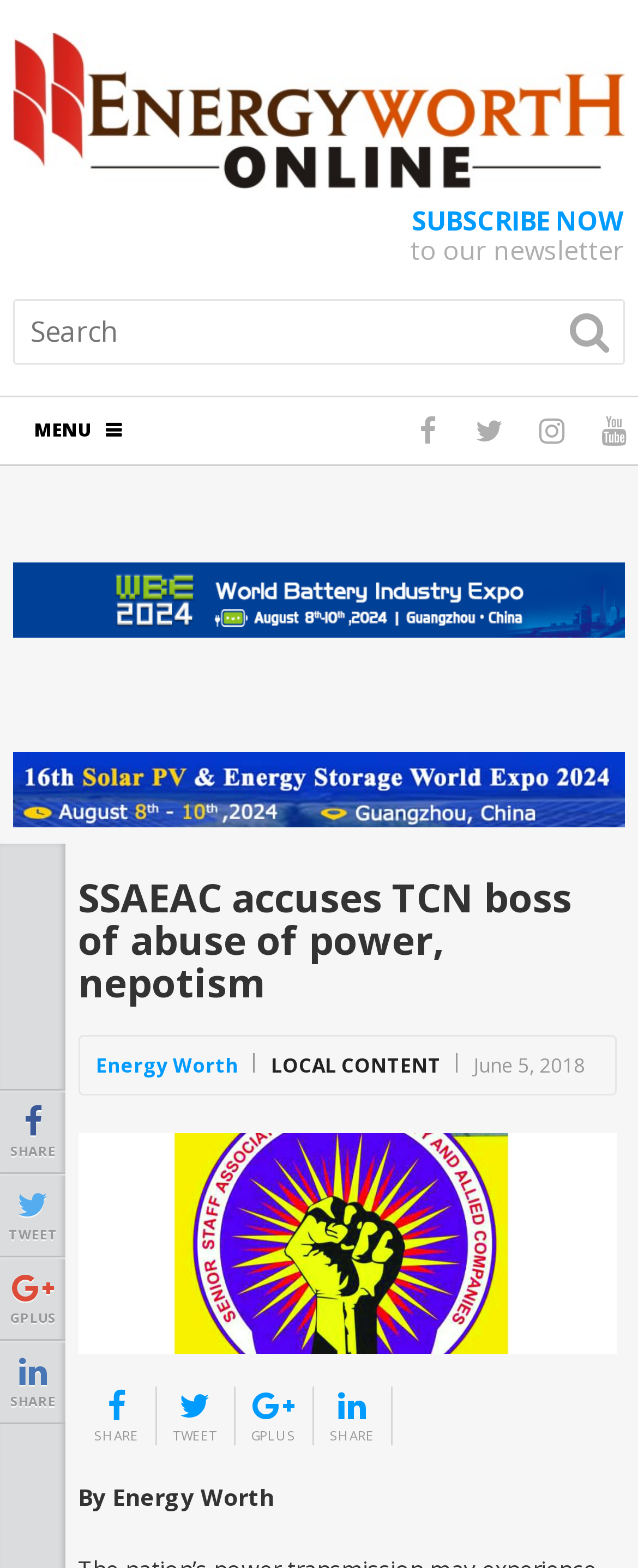Identify the coordinates of the bounding box for the element that must be clicked to accomplish the instruction: "Search for something".

[0.02, 0.19, 0.98, 0.232]